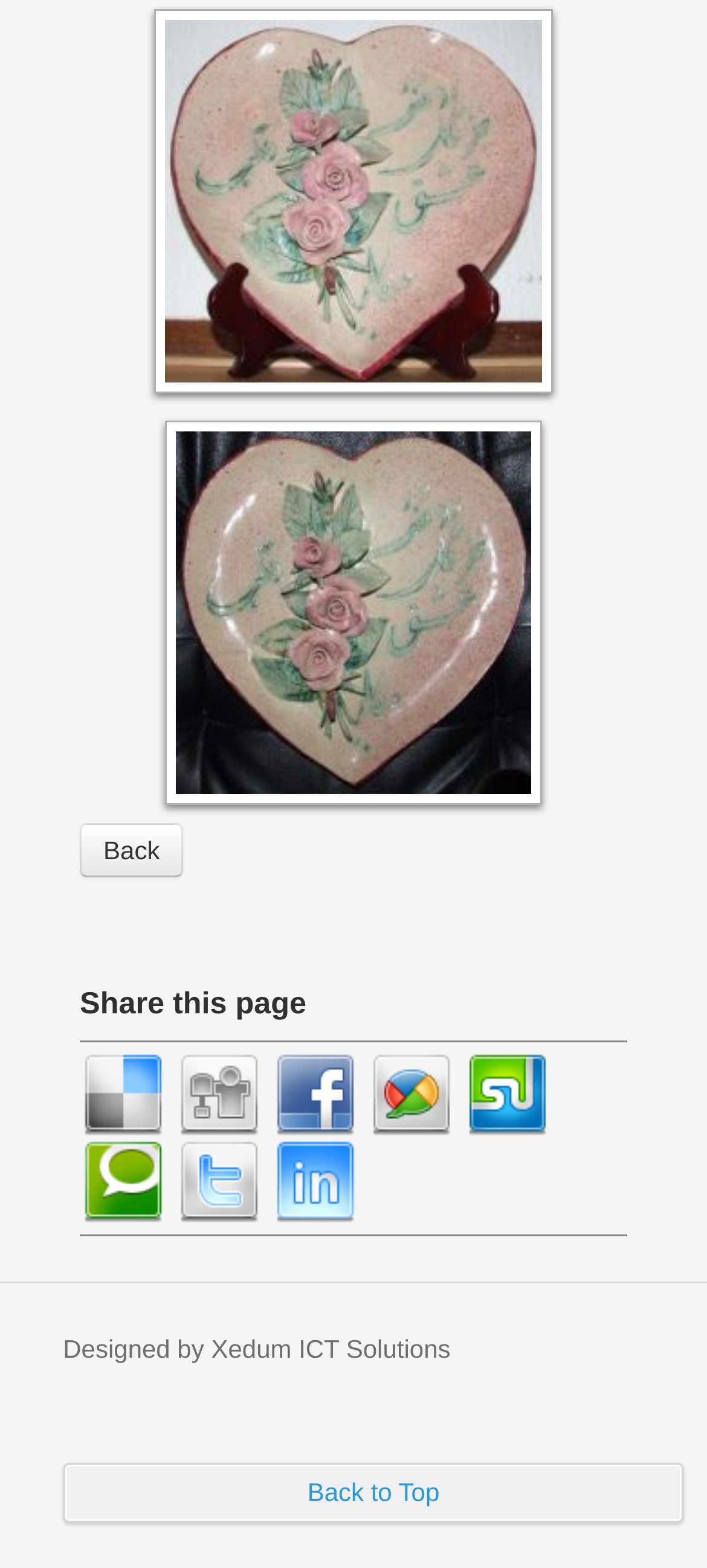Use a single word or phrase to answer the question: 
What is the name of the art piece?

Keramiek hart met verborgen woorden